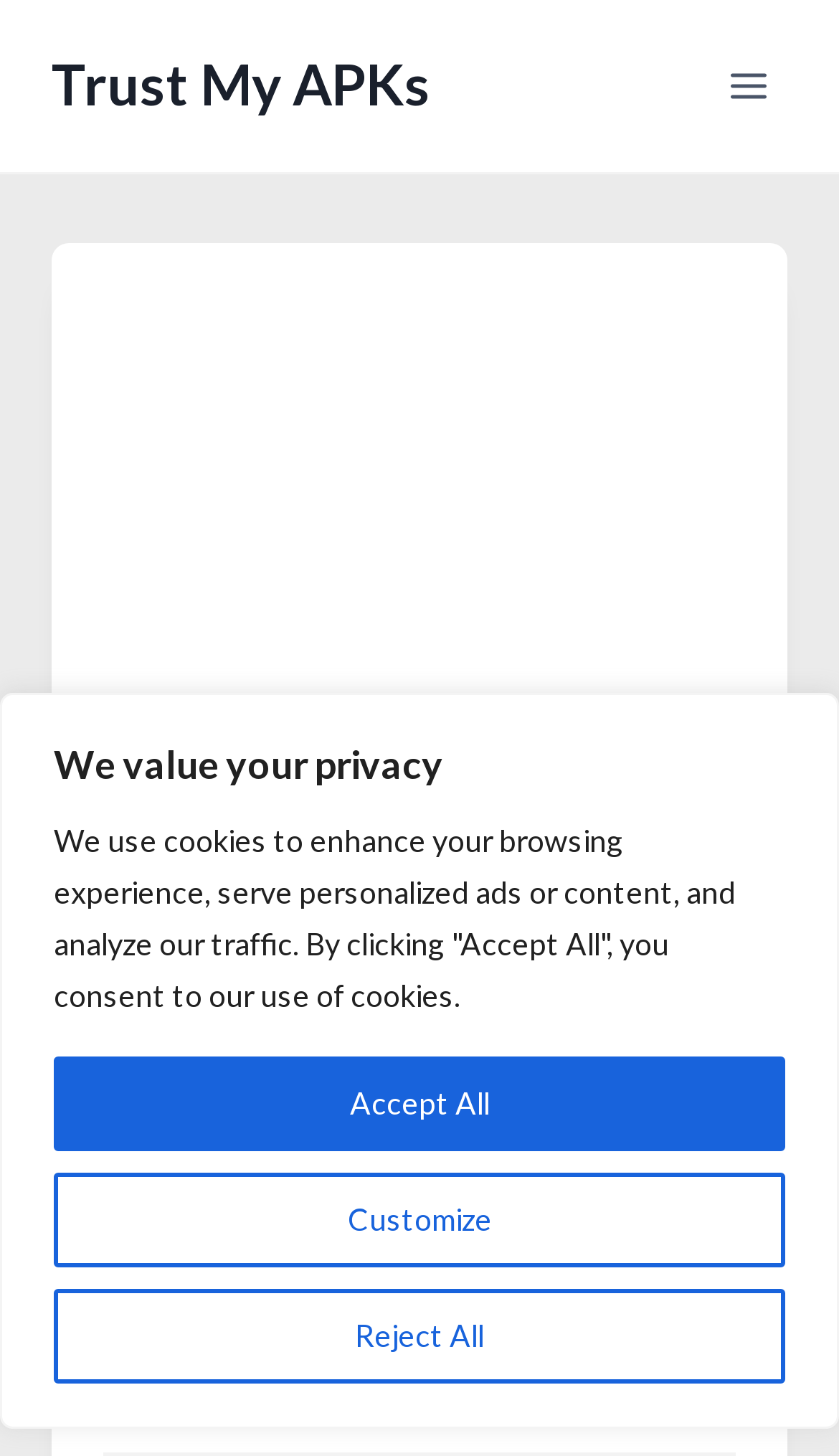What type of game is Hill Climb Racing?
Look at the image and respond with a single word or a short phrase.

Racing game